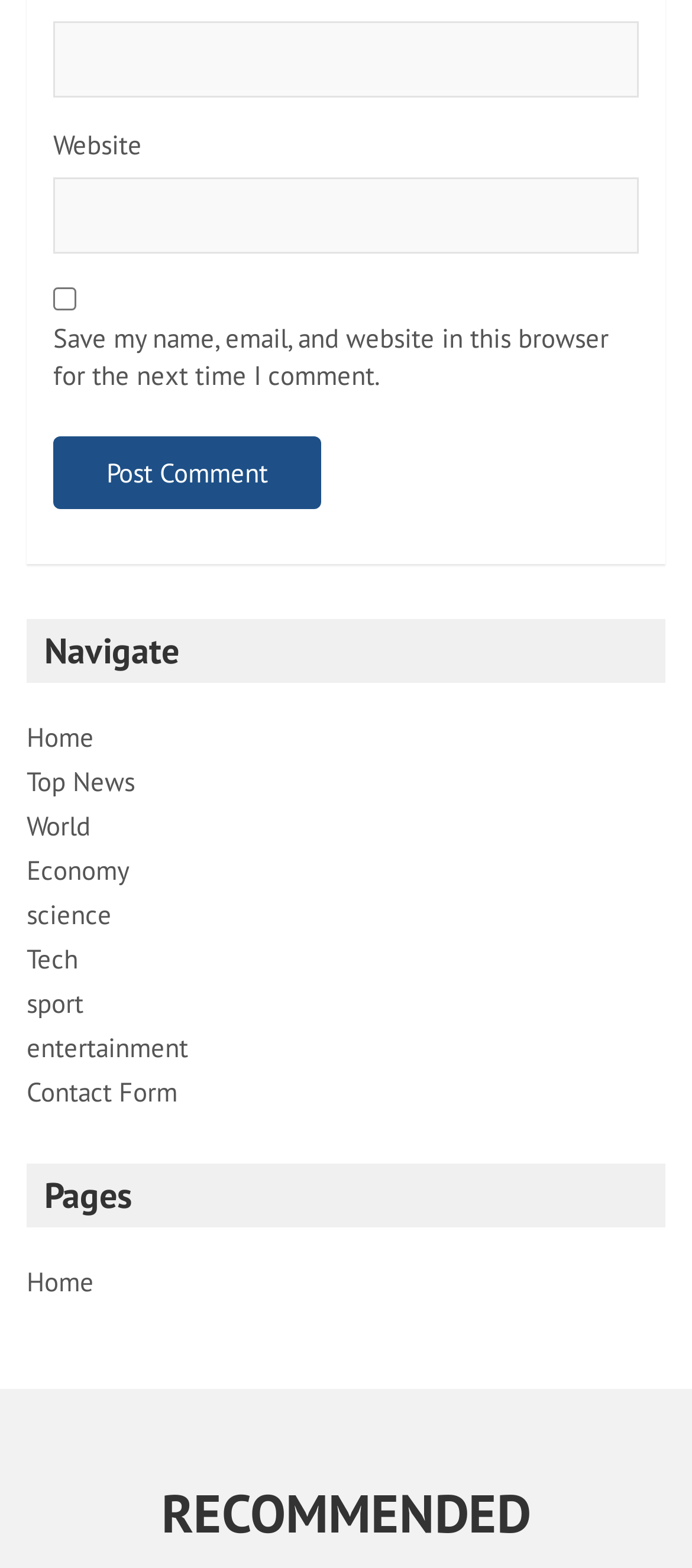Please determine the bounding box coordinates of the element to click on in order to accomplish the following task: "Read the article about the First Battle of Tumbleton". Ensure the coordinates are four float numbers ranging from 0 to 1, i.e., [left, top, right, bottom].

None